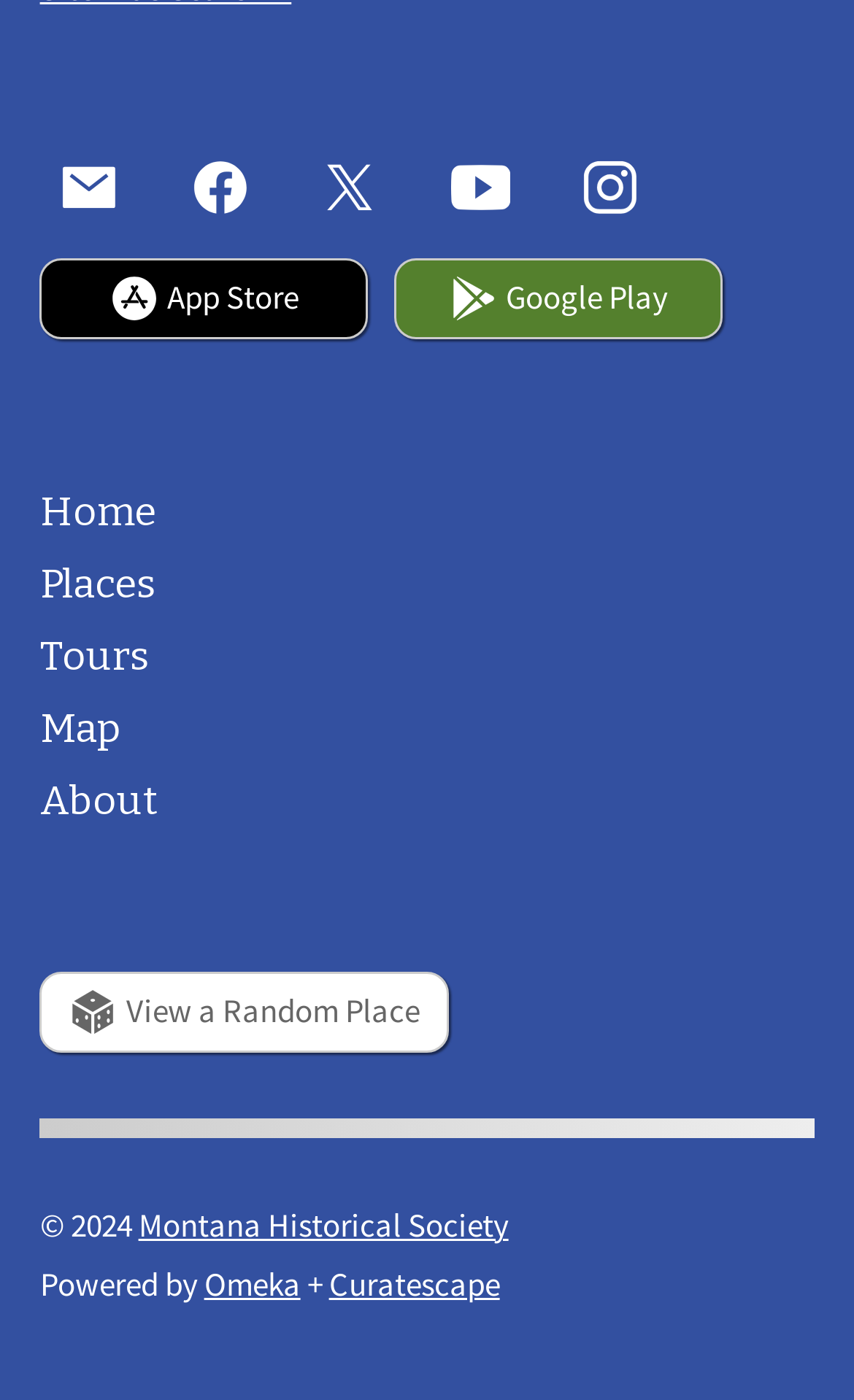Please provide the bounding box coordinates for the element that needs to be clicked to perform the instruction: "Visit Montana Historical Society". The coordinates must consist of four float numbers between 0 and 1, formatted as [left, top, right, bottom].

[0.162, 0.86, 0.595, 0.89]